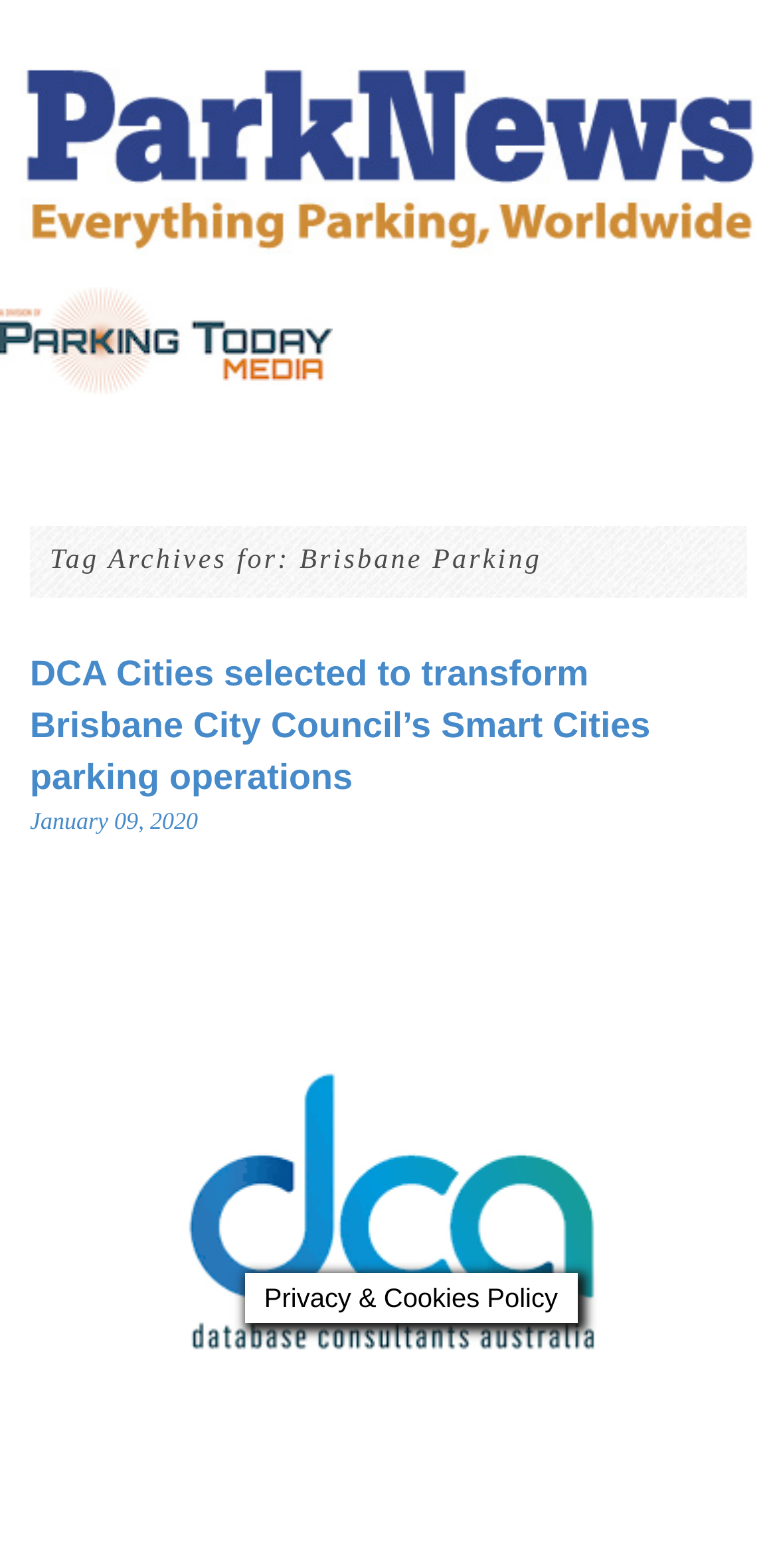Can you find and provide the title of the webpage?

Tag Archives for: Brisbane Parking